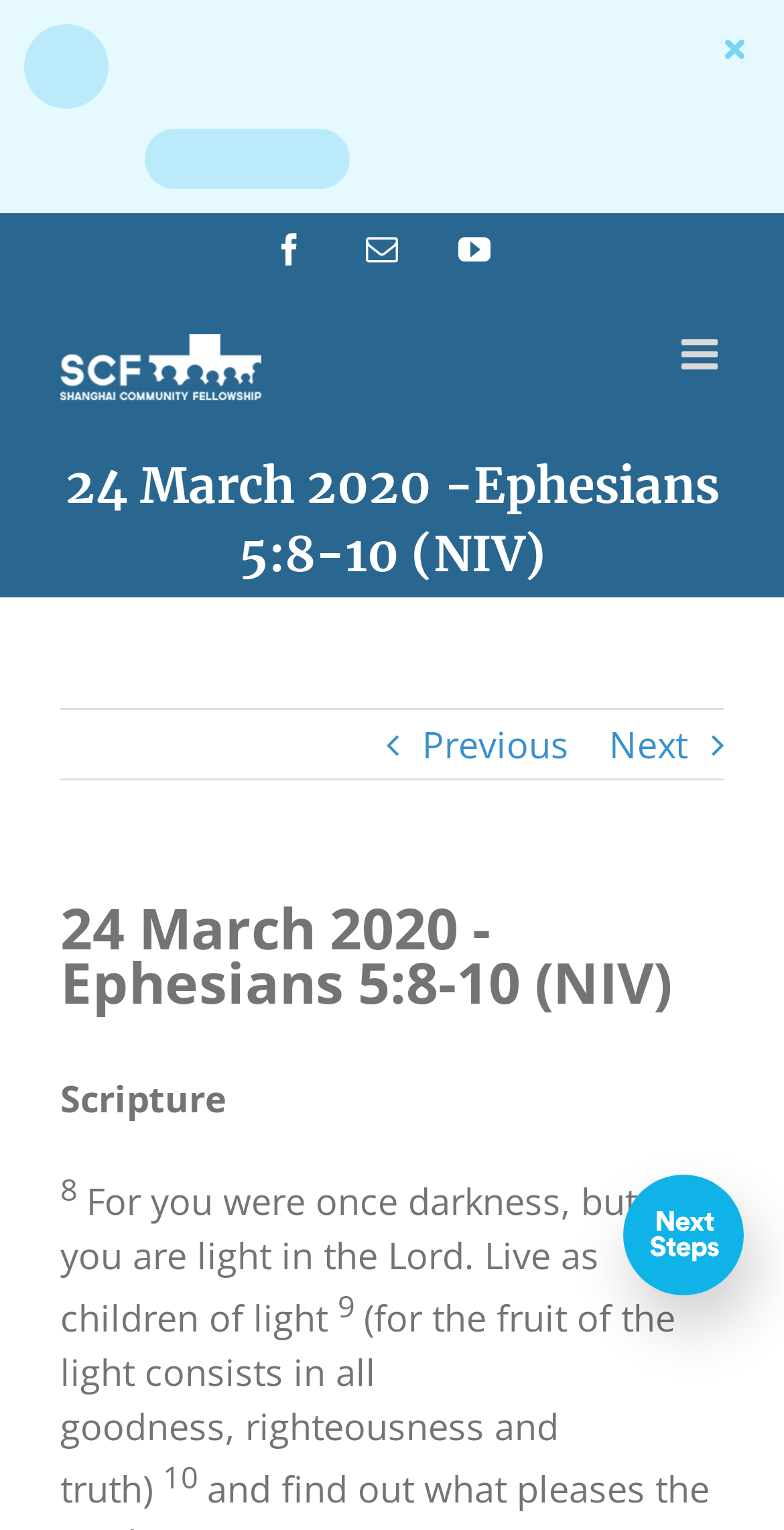Please mark the clickable region by giving the bounding box coordinates needed to complete this instruction: "Click Email".

[0.467, 0.152, 0.508, 0.174]